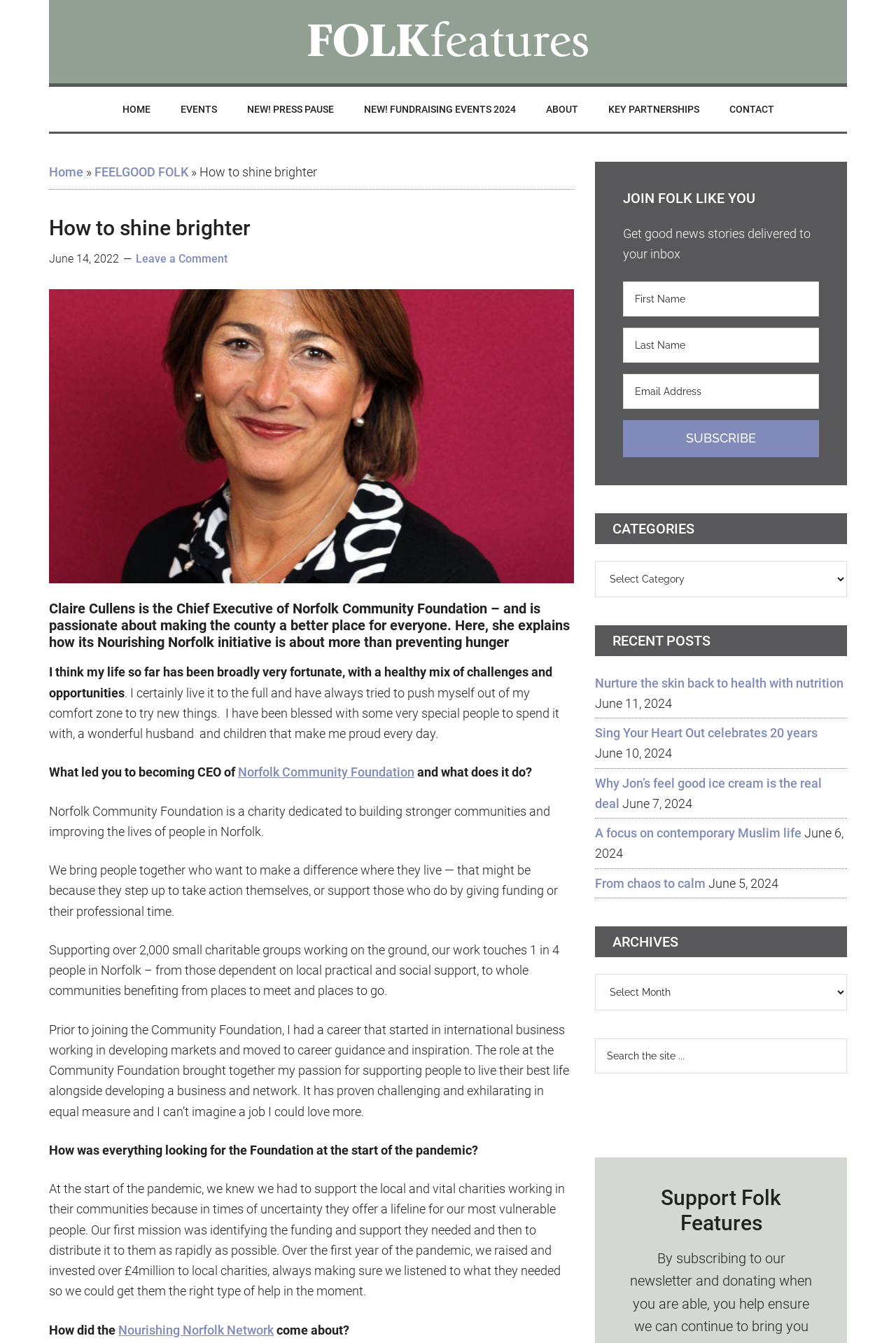Locate the bounding box coordinates of the region to be clicked to comply with the following instruction: "Go to 'HOME' page". The coordinates must be four float numbers between 0 and 1, in the form [left, top, right, bottom].

[0.121, 0.065, 0.183, 0.098]